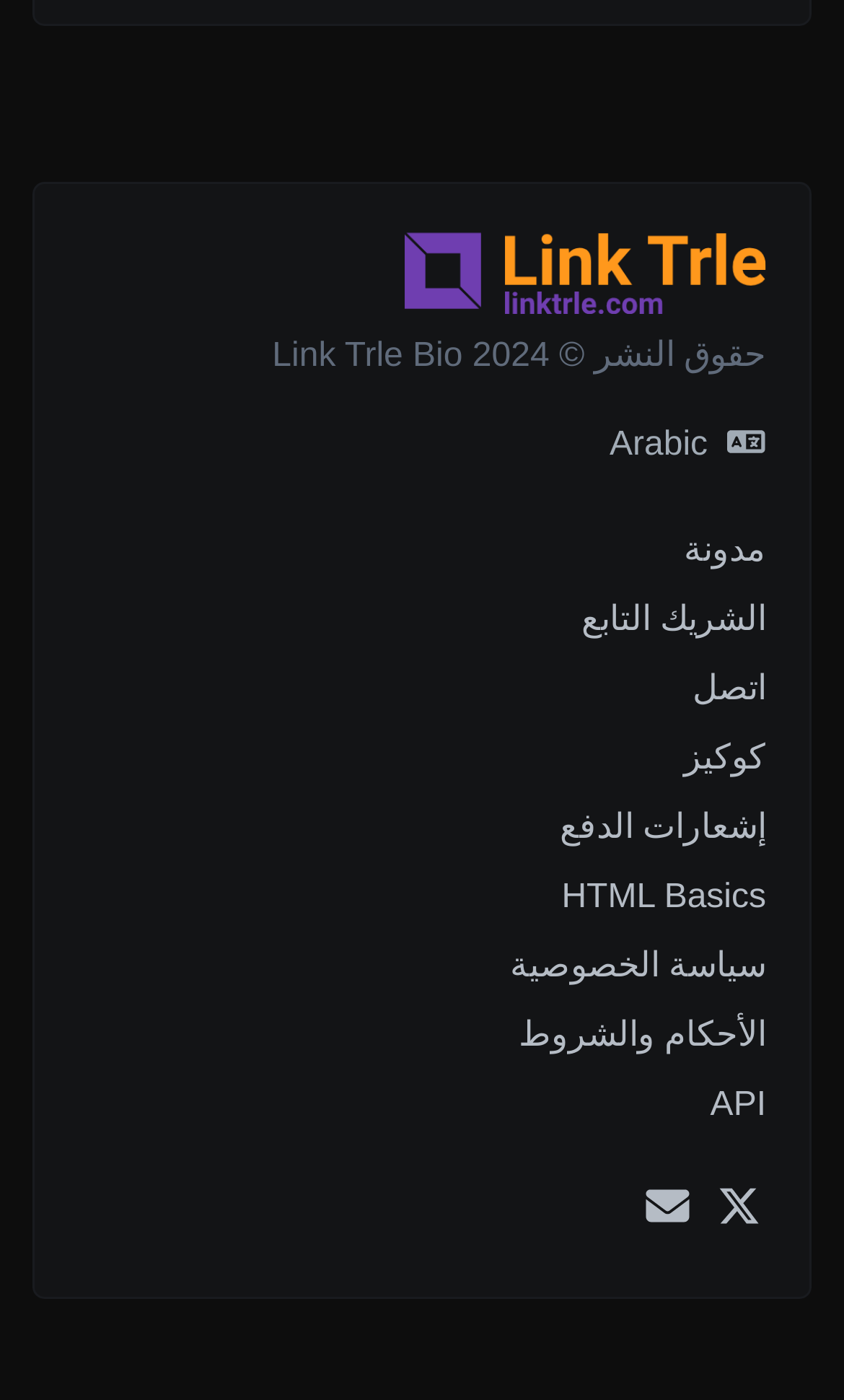Determine the bounding box coordinates for the UI element matching this description: "سياسة الخصوصية".

[0.604, 0.678, 0.908, 0.704]